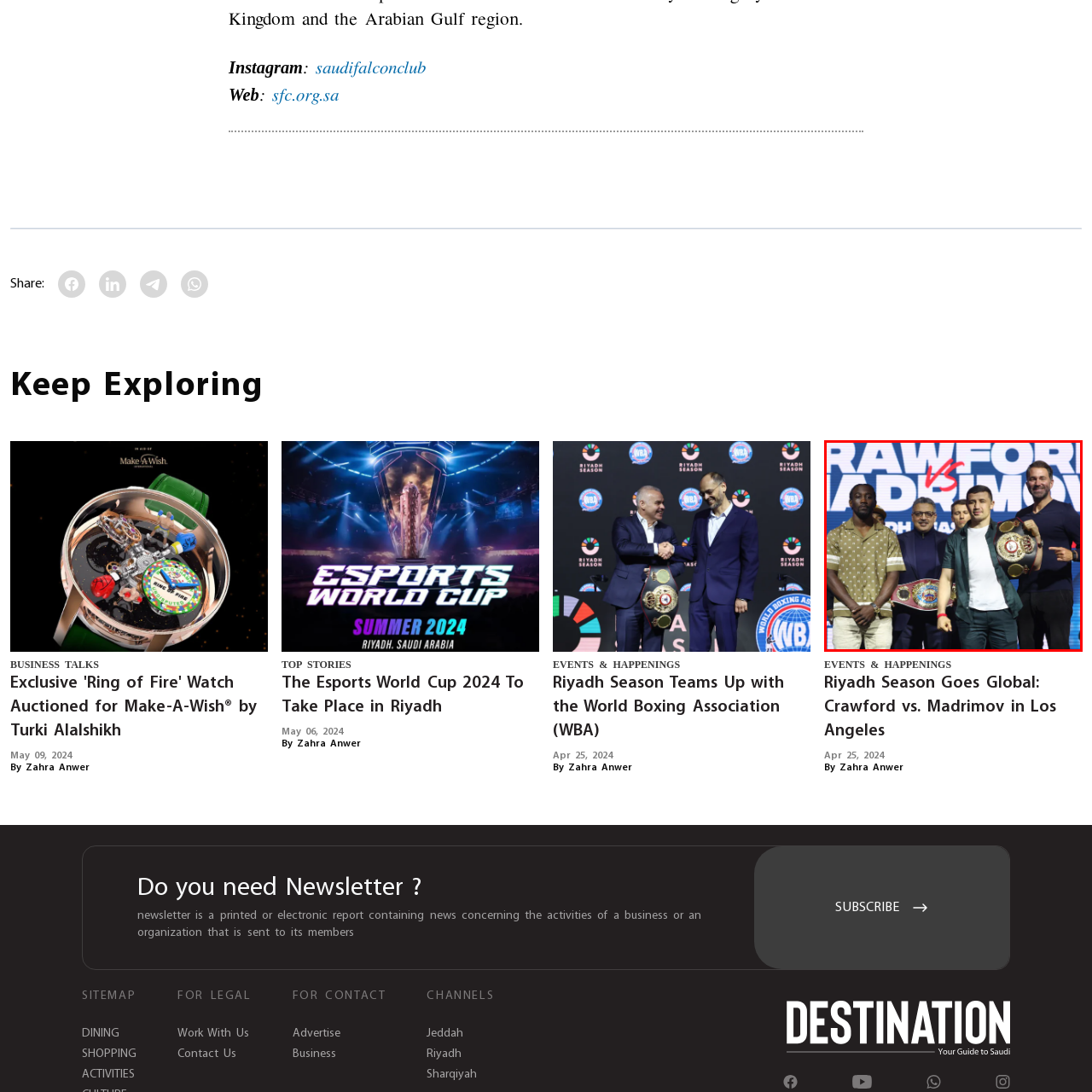What is written on the backdrop?
Inspect the image surrounded by the red bounding box and answer the question using a single word or a short phrase.

CRAWFORD vs MADRIMOV